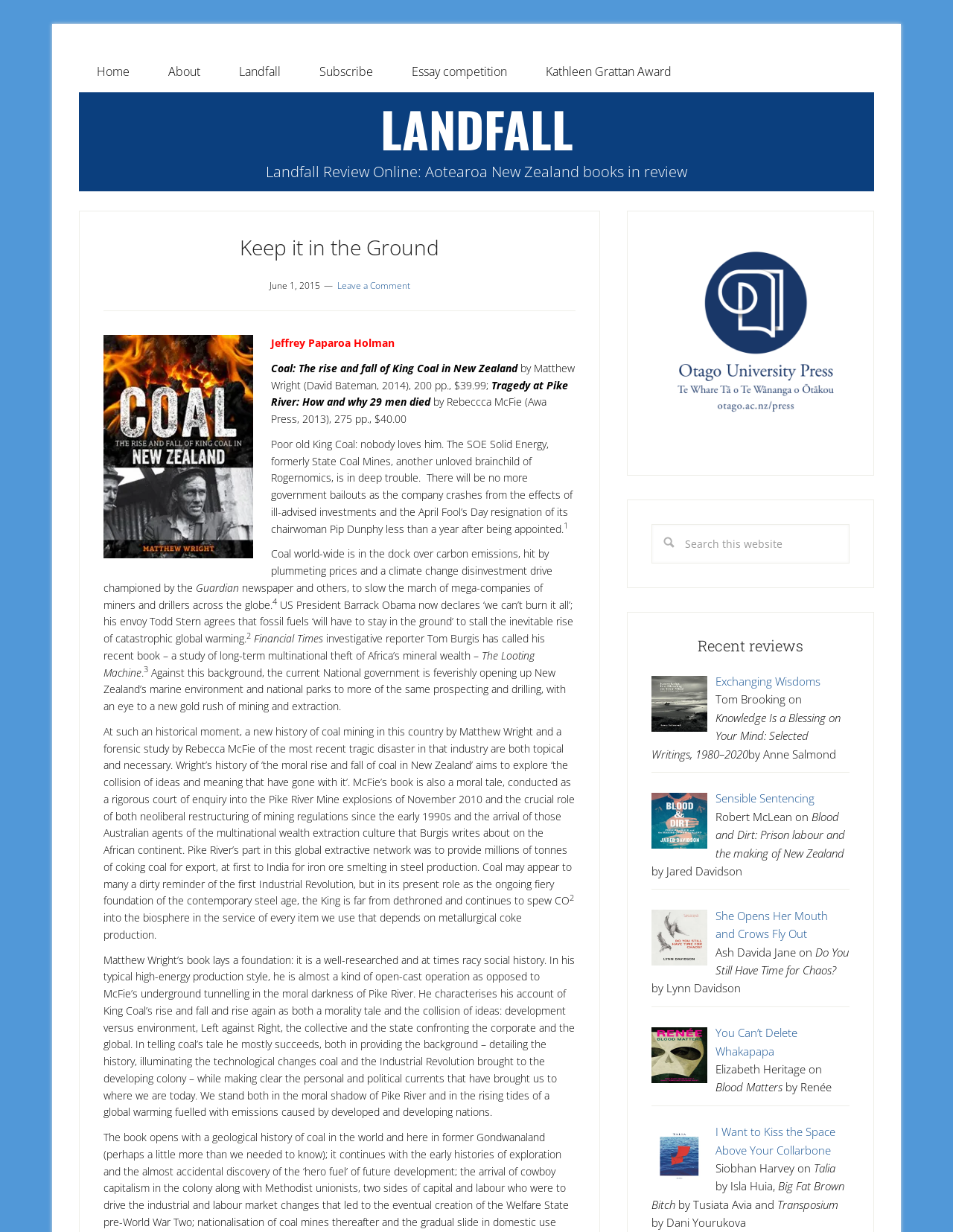Identify the bounding box coordinates of the region that should be clicked to execute the following instruction: "Read the review of 'Coal: The rise and fall of King Coal in New Zealand'".

[0.284, 0.273, 0.414, 0.284]